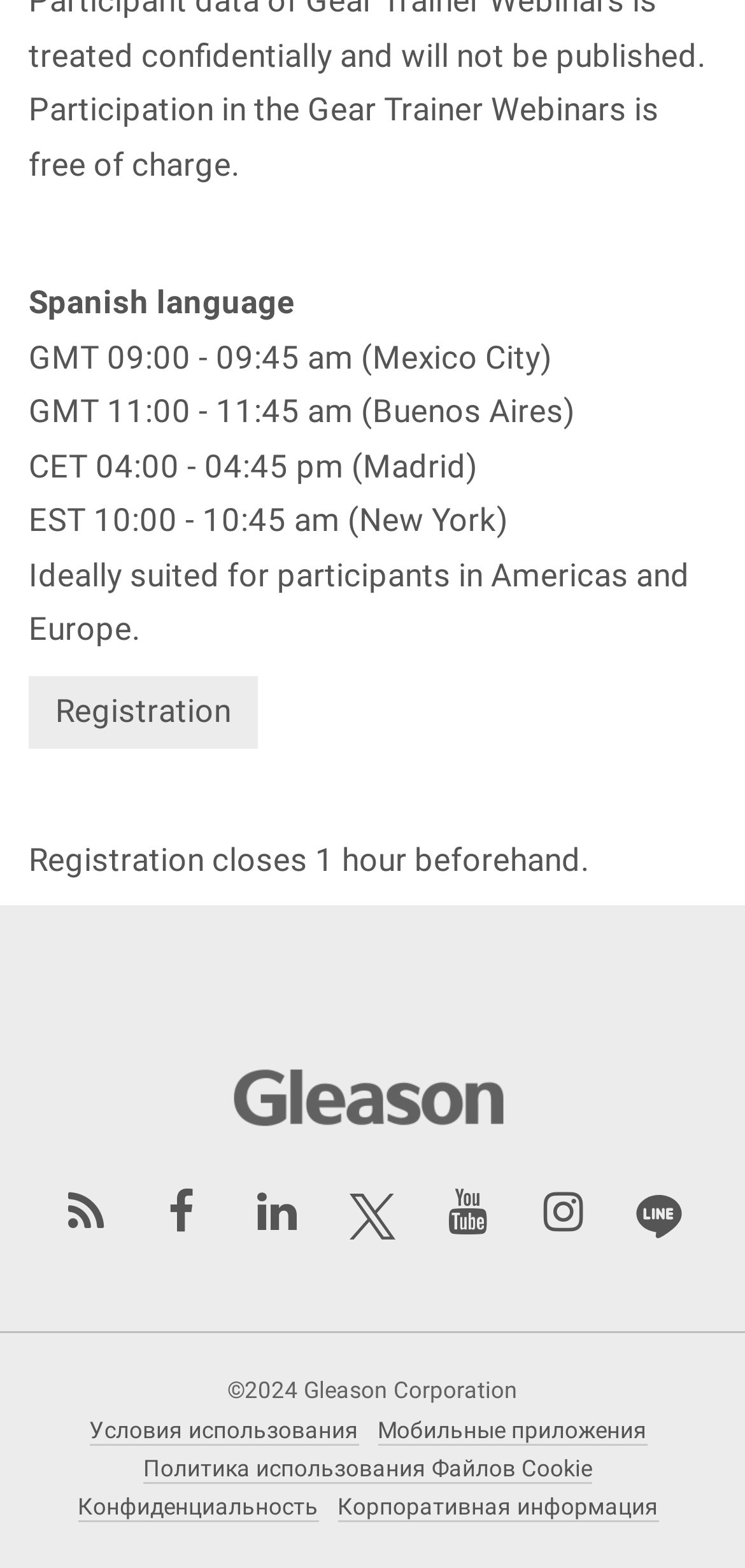Specify the bounding box coordinates of the area that needs to be clicked to achieve the following instruction: "Open Twitter".

[0.438, 0.745, 0.562, 0.803]